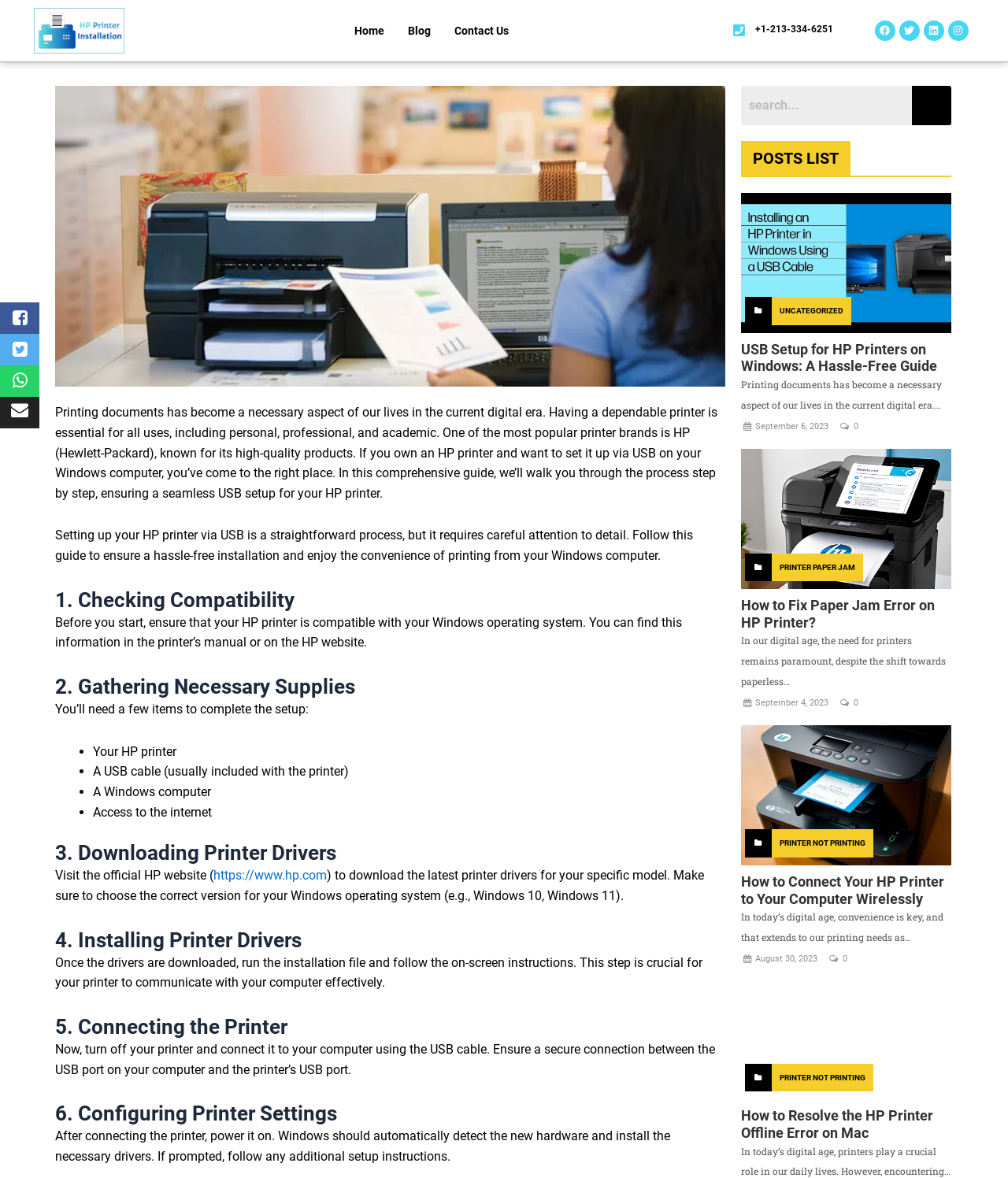Please provide the bounding box coordinates for the element that needs to be clicked to perform the instruction: "Search for a topic". The coordinates must consist of four float numbers between 0 and 1, formatted as [left, top, right, bottom].

[0.735, 0.073, 0.944, 0.106]